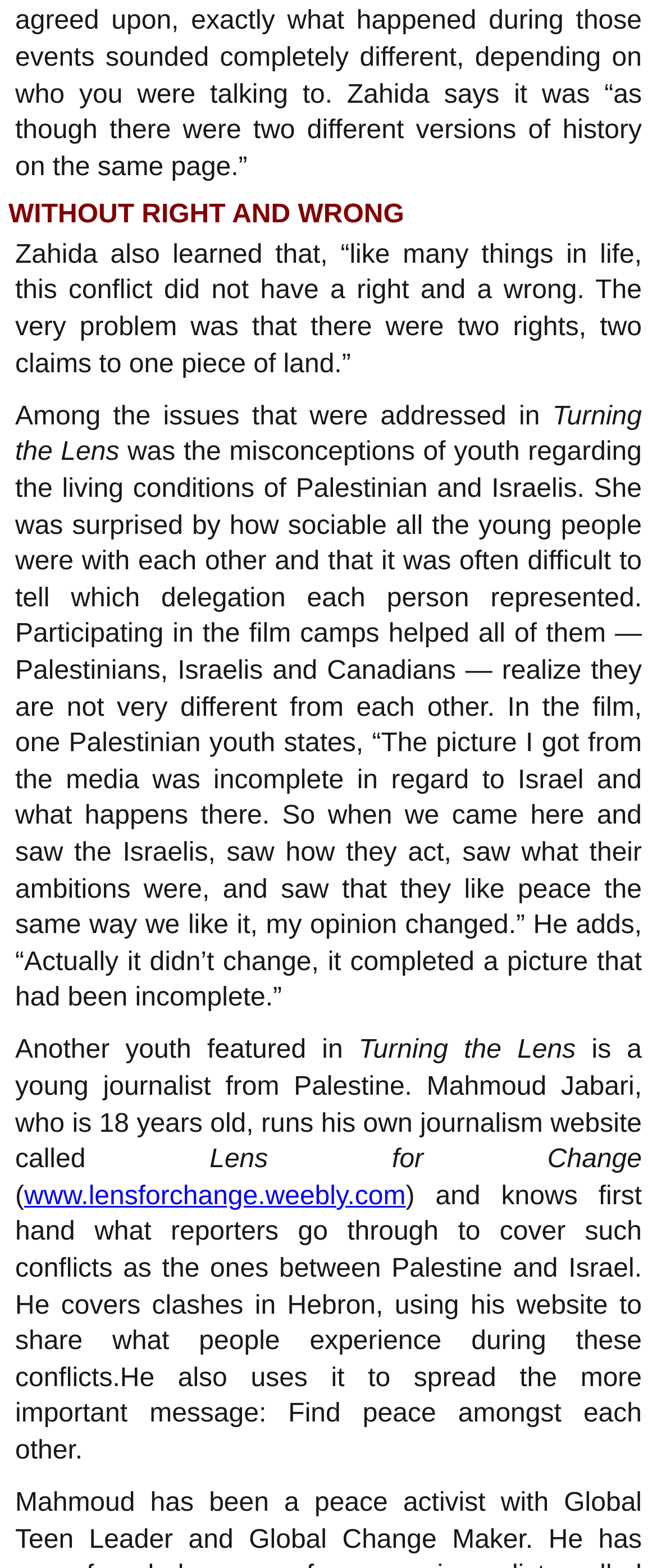What is the name of the young journalist from Palestine?
Look at the image and respond with a one-word or short-phrase answer.

Mahmoud Jabari